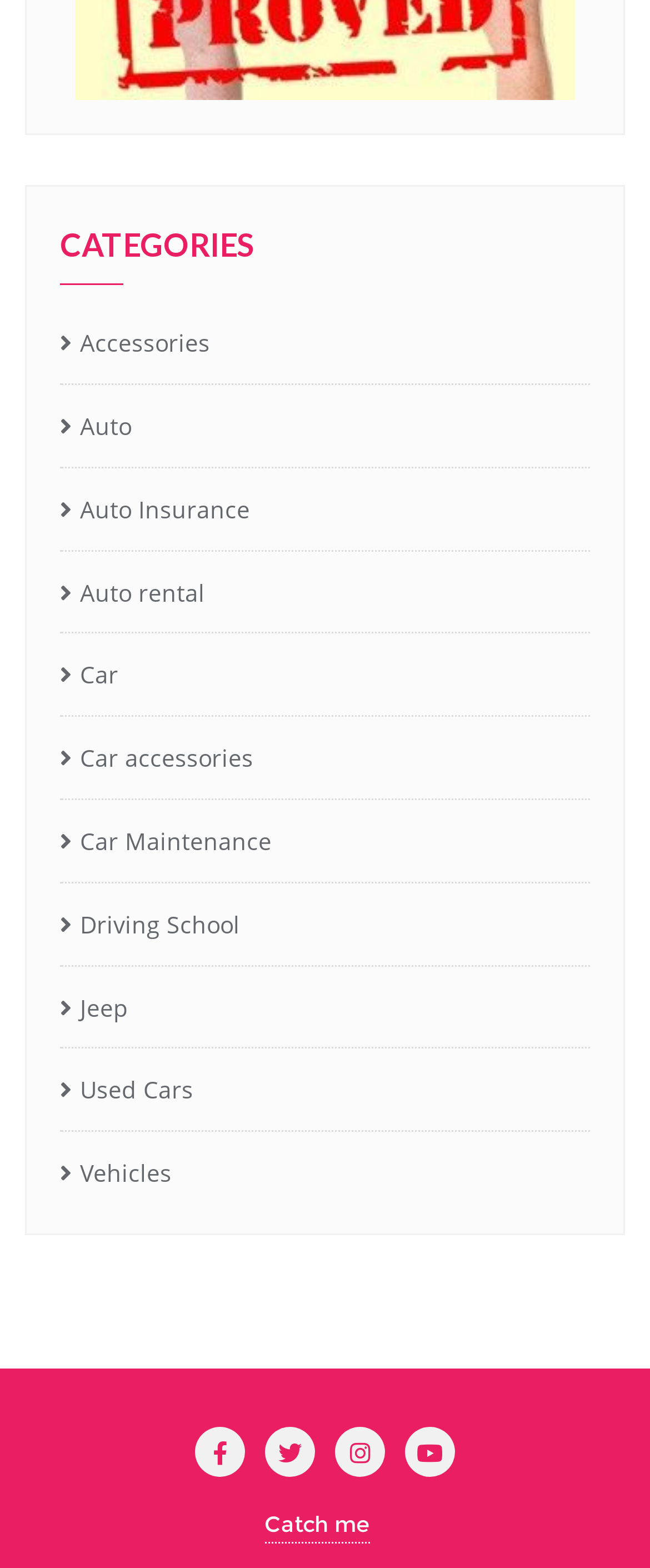How many icons are at the bottom of the page?
Using the image as a reference, give an elaborate response to the question.

At the bottom of the page, there are four icons indicated by the link elements with bounding boxes [0.3, 0.917, 0.377, 0.937], [0.408, 0.917, 0.485, 0.937], [0.515, 0.917, 0.592, 0.937], and [0.623, 0.917, 0.7, 0.937] respectively.